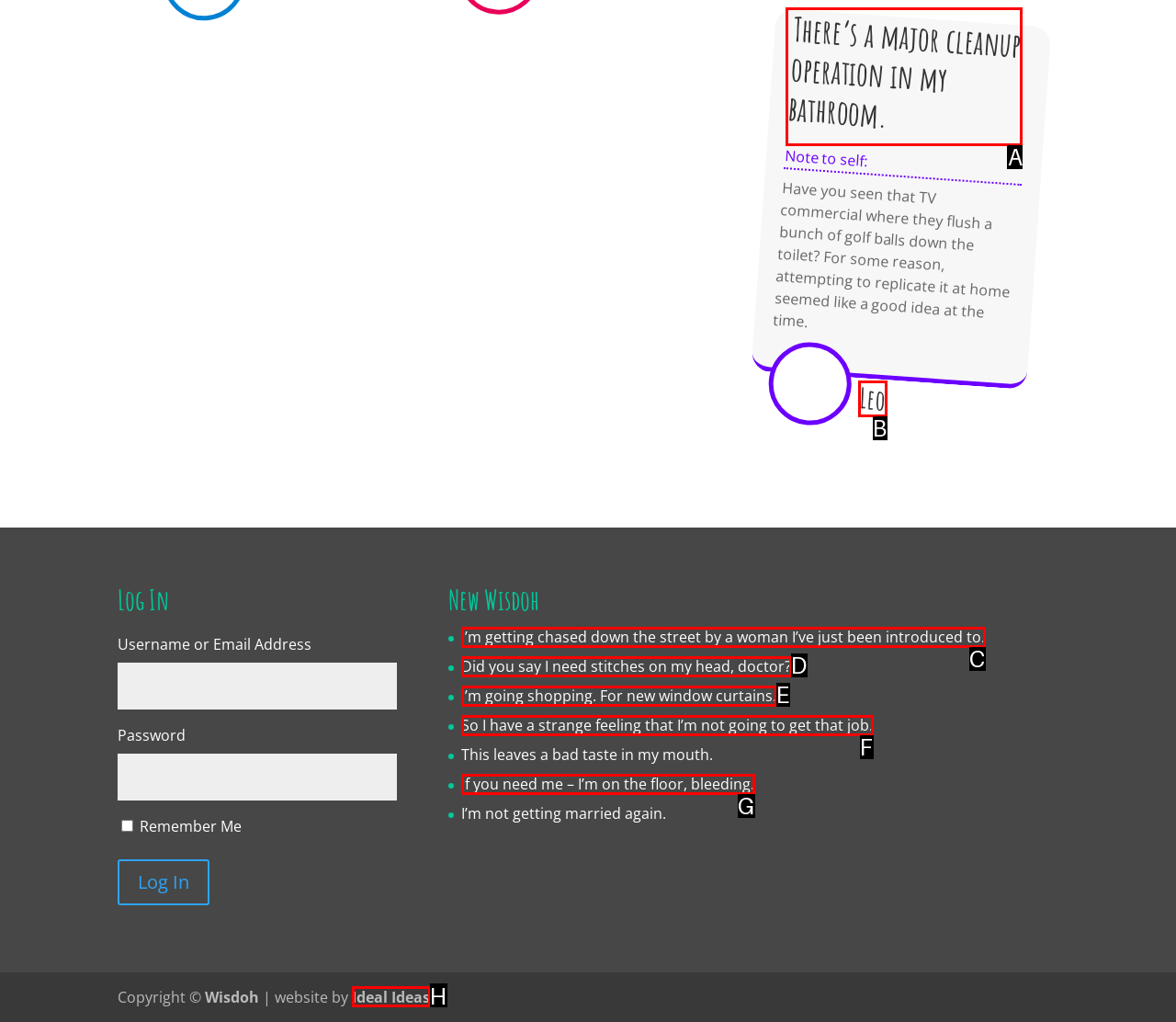Match the description: Leo to one of the options shown. Reply with the letter of the best match.

B